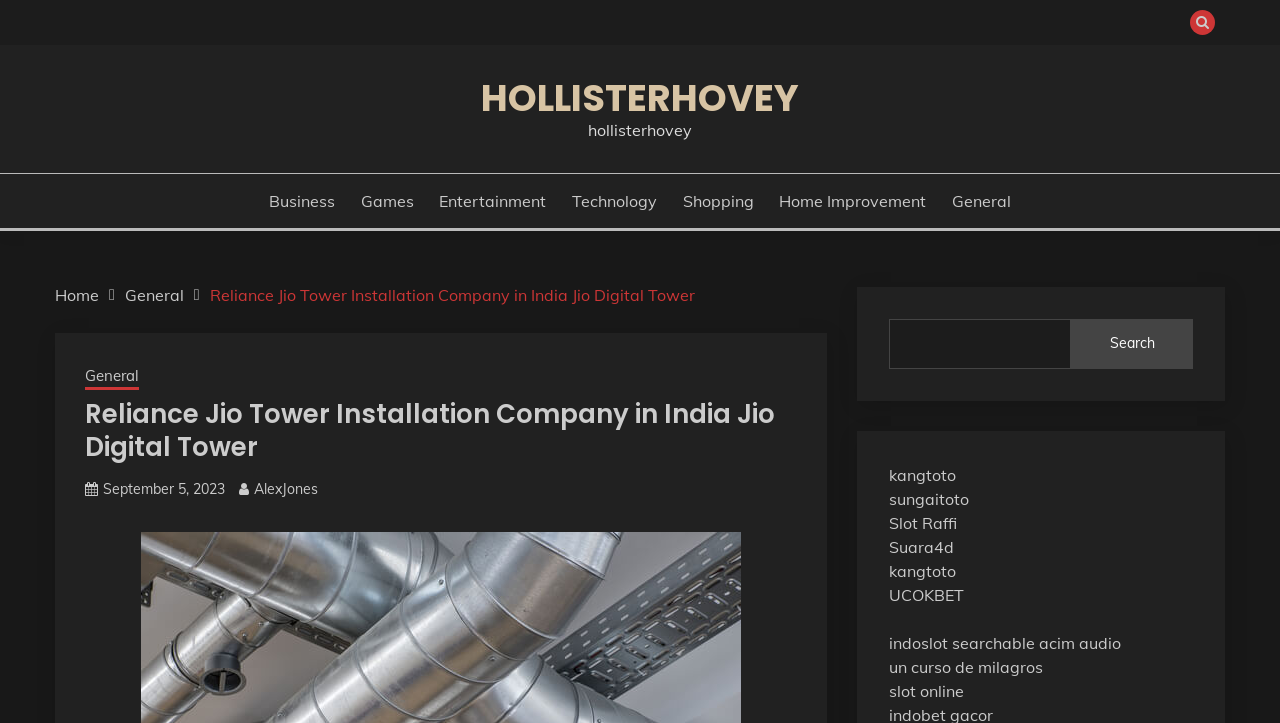Please identify the bounding box coordinates of the element's region that needs to be clicked to fulfill the following instruction: "Search for something". The bounding box coordinates should consist of four float numbers between 0 and 1, i.e., [left, top, right, bottom].

[0.694, 0.441, 0.932, 0.51]